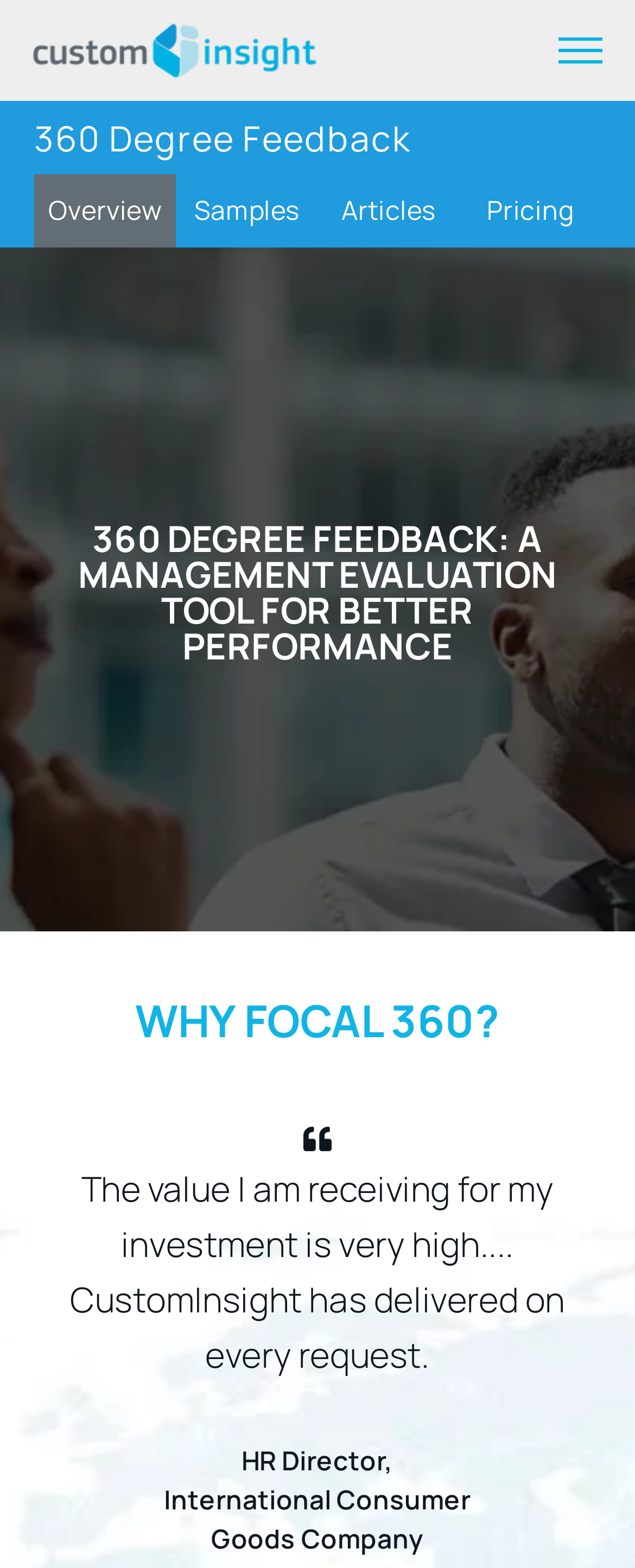Given the description: "alt="custominsight"", determine the bounding box coordinates of the UI element. The coordinates should be formatted as four float numbers between 0 and 1, [left, top, right, bottom].

[0.048, 0.015, 0.5, 0.051]